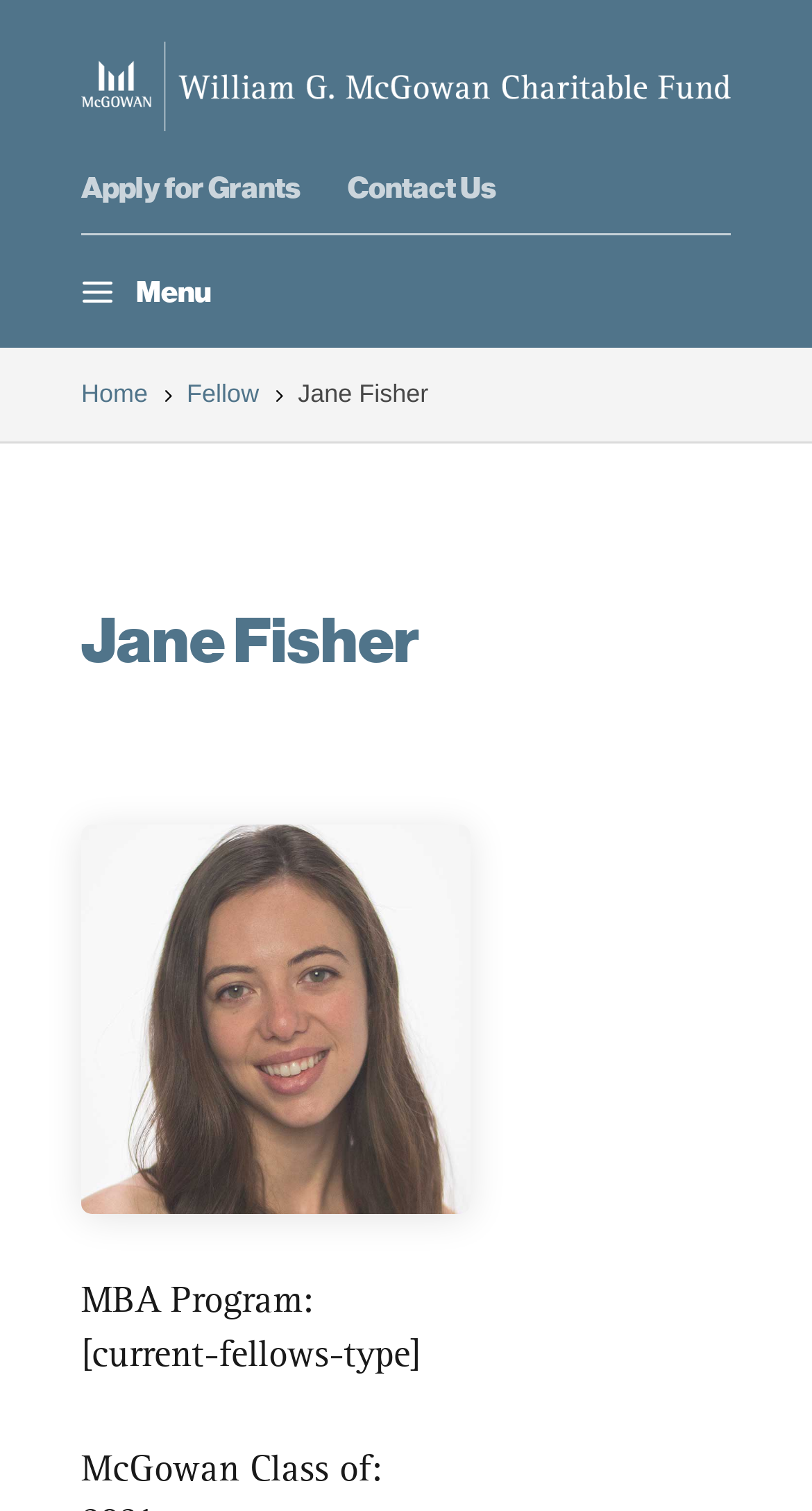Identify the bounding box for the UI element that is described as follows: "Apply for Grants".

[0.1, 0.116, 0.403, 0.135]